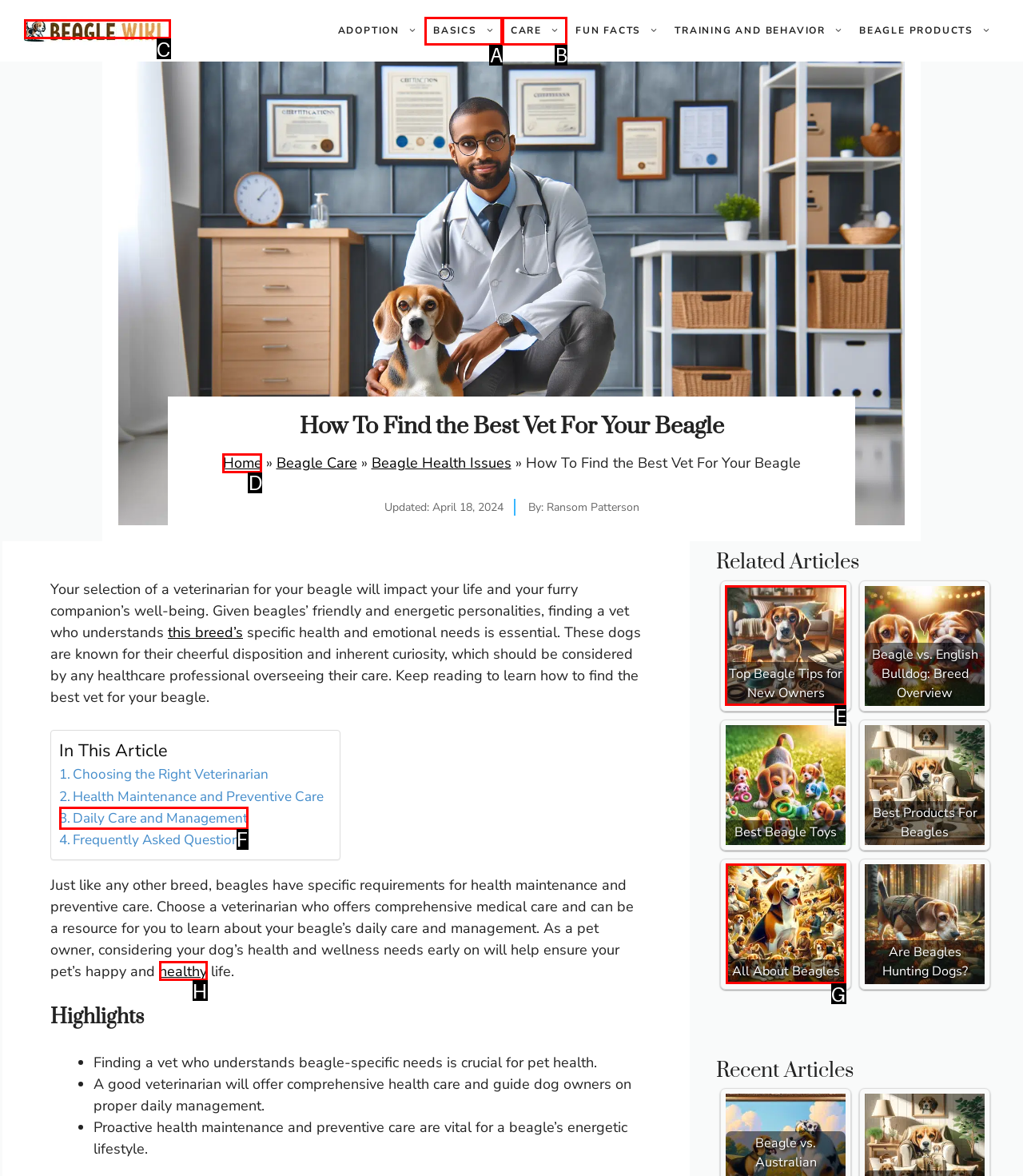Select the letter of the UI element you need to click to complete this task: Read the article 'Top Beagle Tips for New Owners'.

E